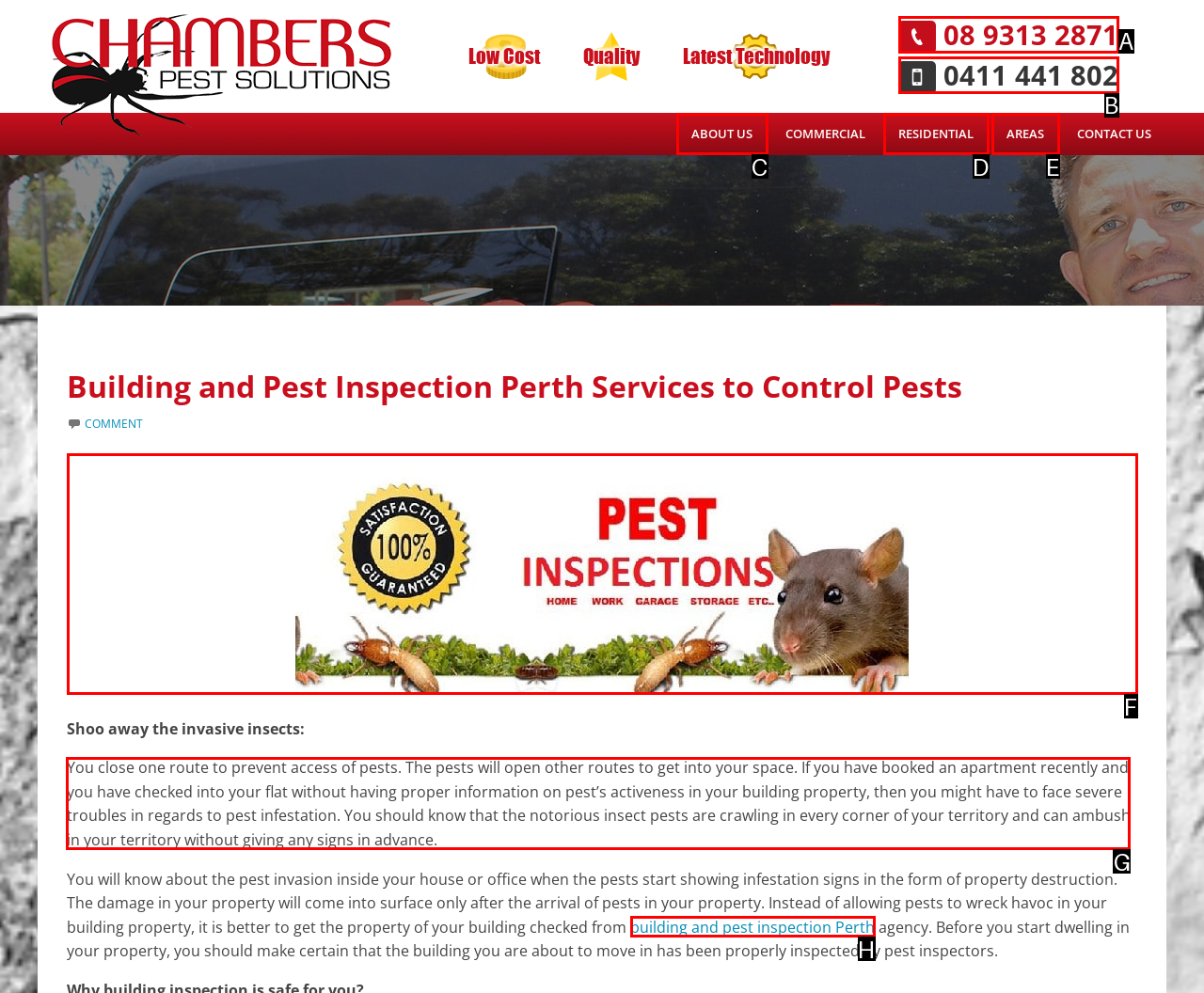Tell me which one HTML element I should click to complete the following task: read about pest invasion signs Answer with the option's letter from the given choices directly.

G